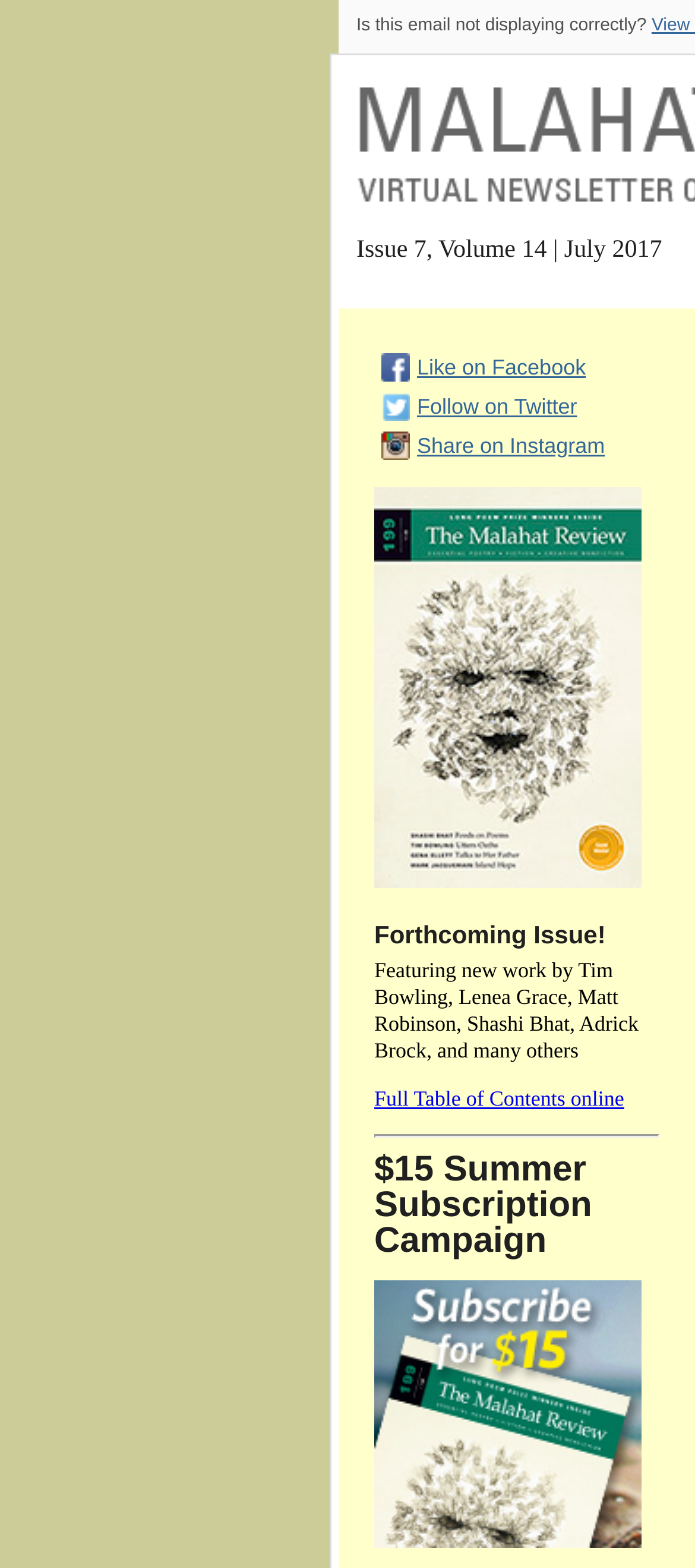How much is the summer subscription?
Look at the screenshot and provide an in-depth answer.

The webpage mentions '$15 Summer Subscription Campaign' which indicates that the summer subscription costs $15.